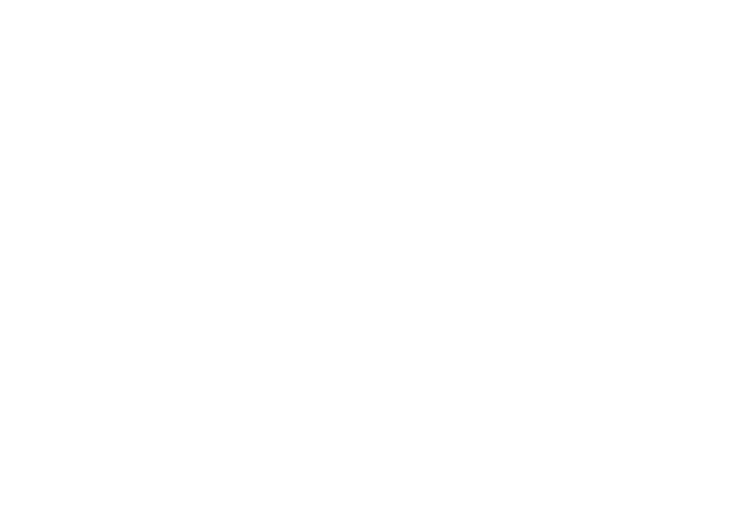Give a detailed account of the elements present in the image.

This image features the iconic character Snoopy, who is prominently recognized as the beloved beagle from the "Peanuts" comic strip created by Charles M. Schulz. Displayed in a playful pose, Snoopy embodies a spirit of joy and imagination, often seen daydreaming or embarking on whimsical adventures. This illustration is likely associated with the "Friends of Joe DiMaggio Playground" in San Francisco, California, which showcases parks that celebrate community and fun. The presence of Snoopy enhances the playground's whimsical and family-friendly atmosphere, making it an inviting space for children and families alike.